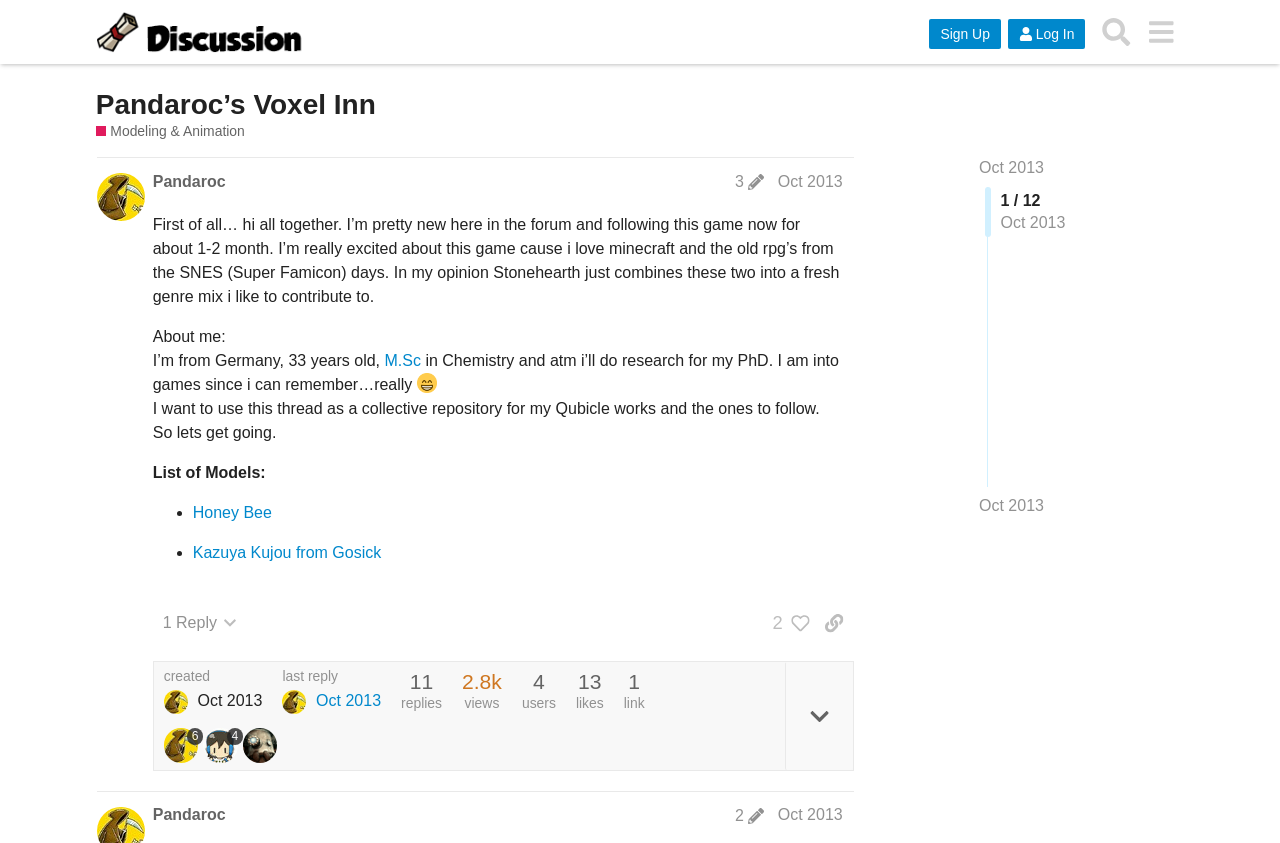What is the name of the forum?
Based on the visual content, answer with a single word or a brief phrase.

Stonehearth Discourse